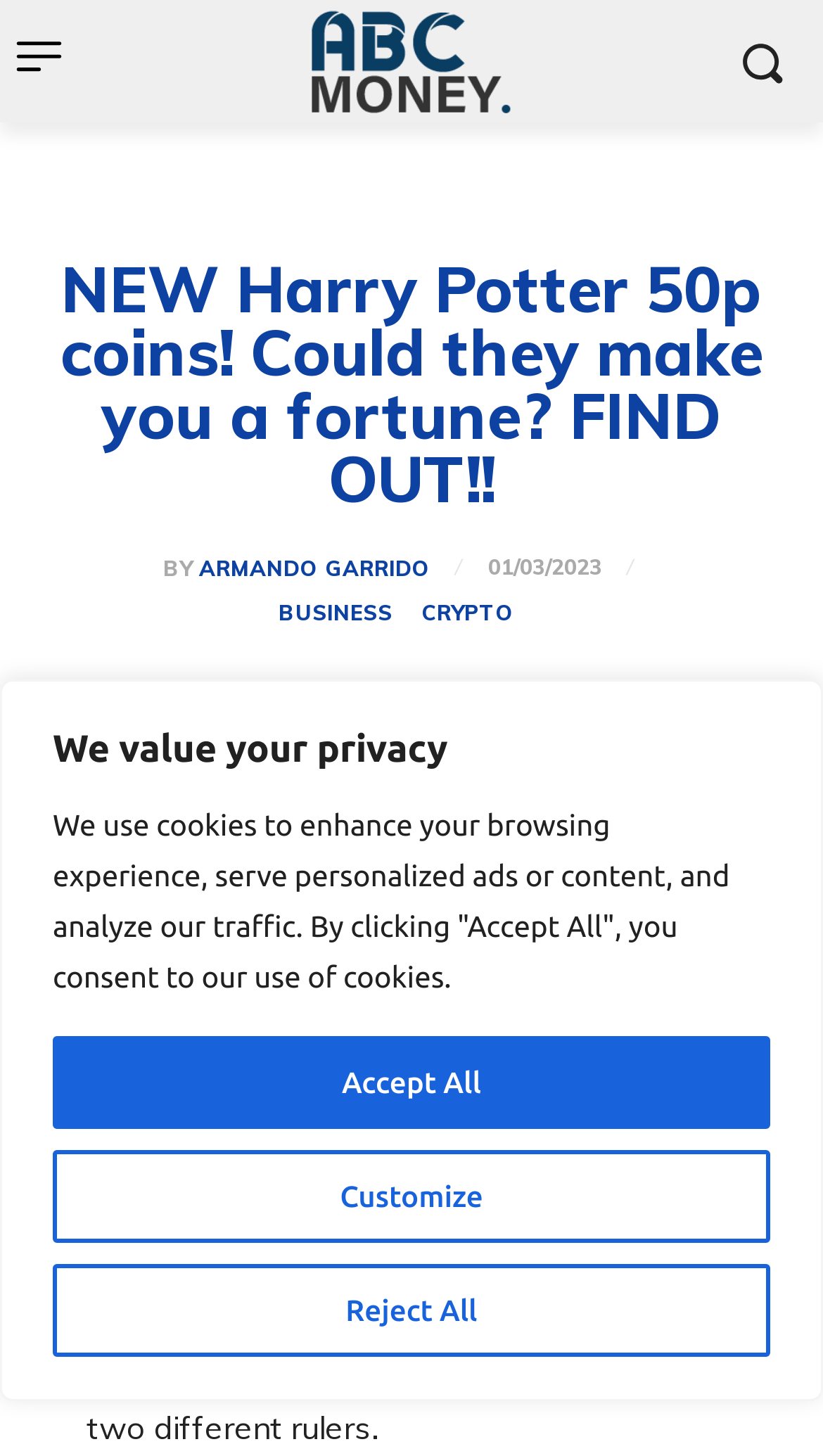What is the topic of the article?
Answer briefly with a single word or phrase based on the image.

Harry Potter 50p coins